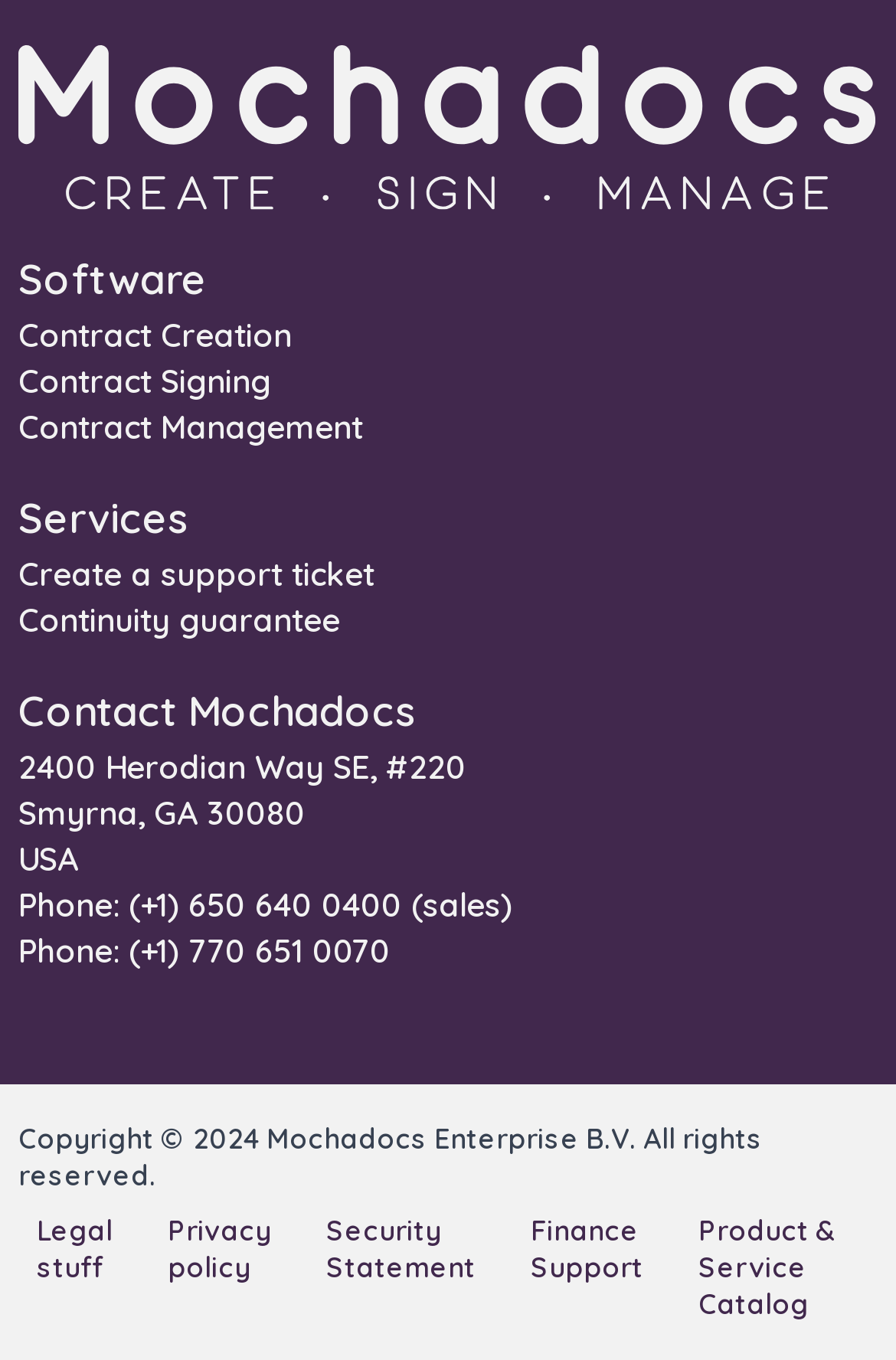Please find and report the bounding box coordinates of the element to click in order to perform the following action: "Go to Legal stuff". The coordinates should be expressed as four float numbers between 0 and 1, in the format [left, top, right, bottom].

[0.041, 0.891, 0.126, 0.944]